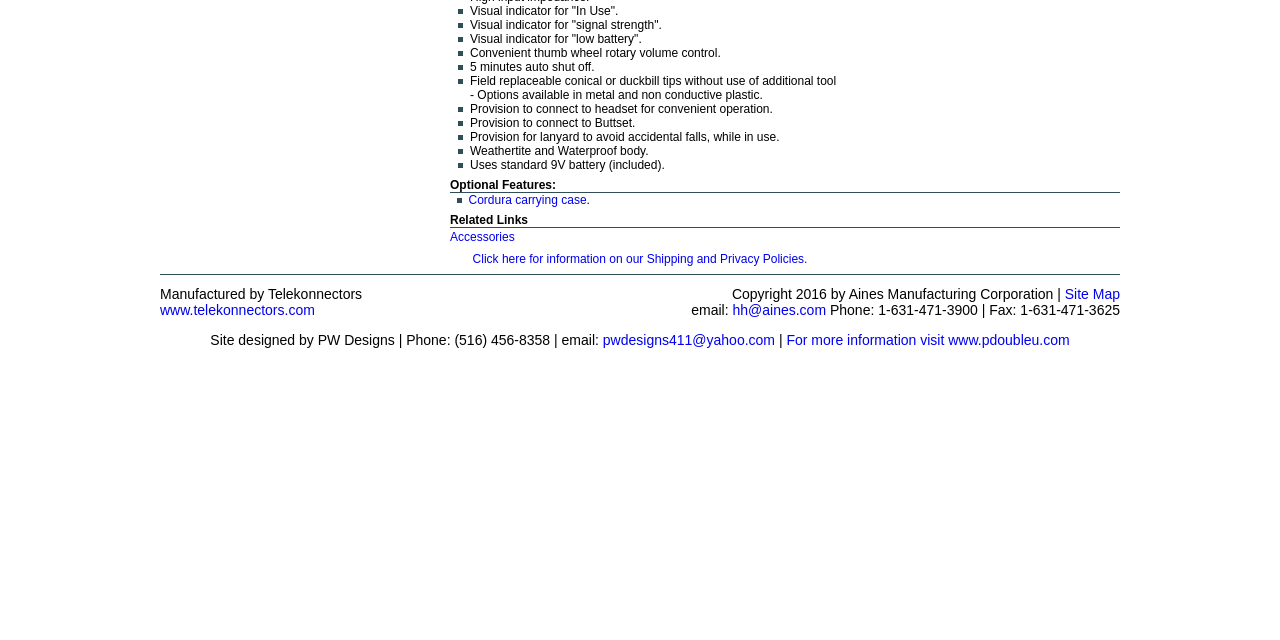Given the description Cordura carrying case, predict the bounding box coordinates of the UI element. Ensure the coordinates are in the format (top-left x, top-left y, bottom-right x, bottom-right y) and all values are between 0 and 1.

[0.366, 0.302, 0.458, 0.323]